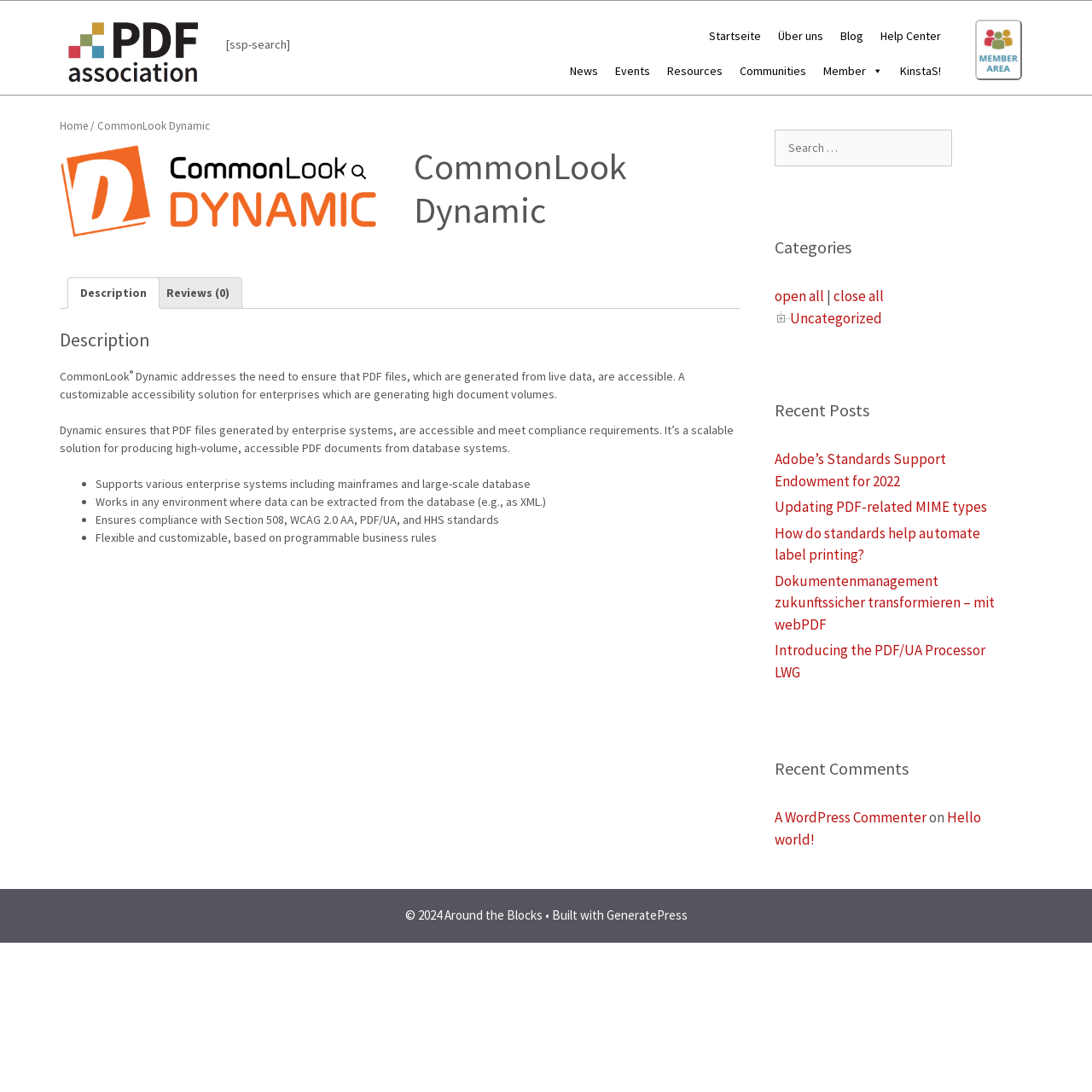Find and indicate the bounding box coordinates of the region you should select to follow the given instruction: "Go to the Startseite page".

[0.641, 0.017, 0.704, 0.048]